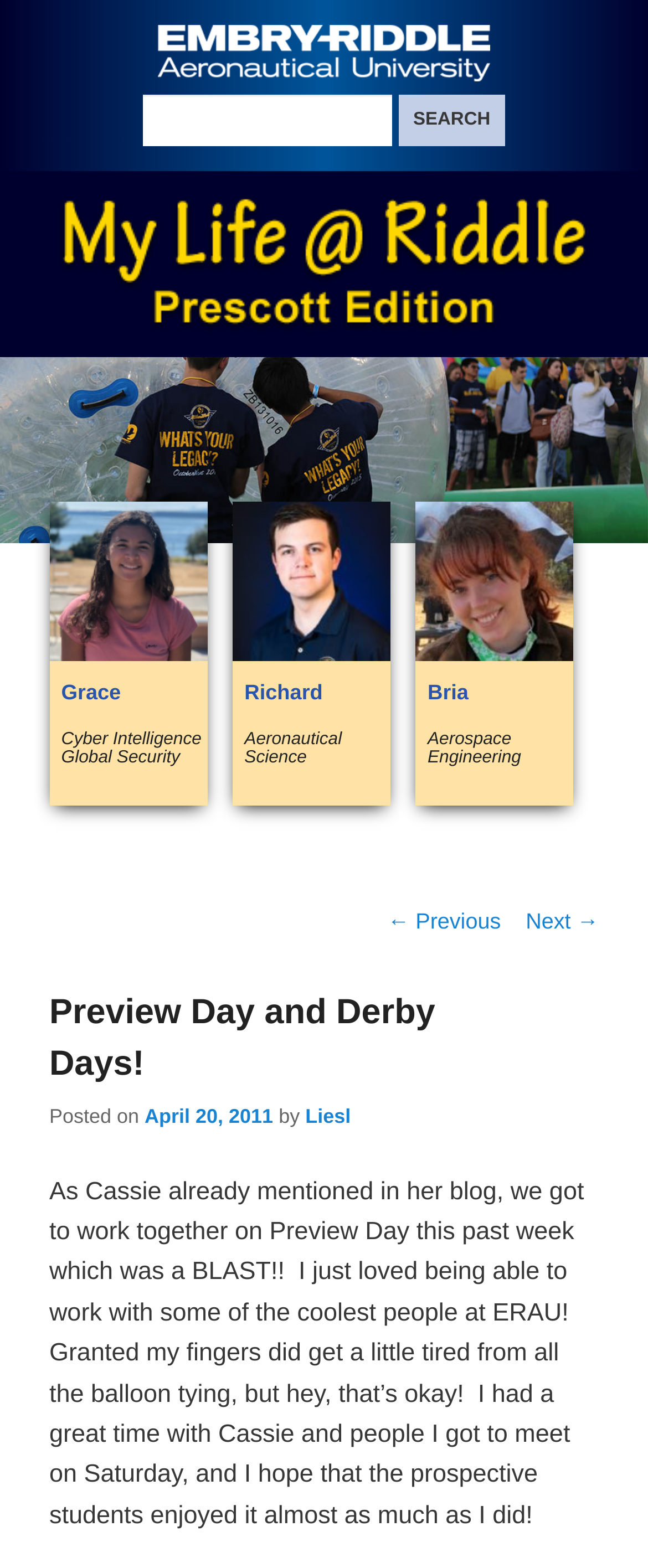How many links are there in the main menu?
Refer to the image and give a detailed answer to the question.

I examined the section with the heading 'Main menu' and counted the number of links, which are 'Skip to primary content', 'Skip to secondary content', and three links to student blogs.